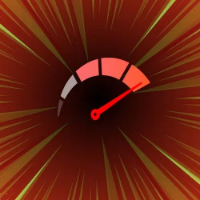Describe all the elements visible in the image meticulously.

The image features a dynamic and visually striking speedometer graphic, set against a vibrant backdrop of radial streaks in shades of red and yellow. The speedometer itself is prominently displayed in the center, featuring a semi-circular gauge with distinct markings in light gray, pink, and red. The needle points toward the high end of the scale, emphasizing a sense of urgency and high performance. This illustration is likely associated with the theme of web app performance, particularly in relation to the "Core Web Vitals," which assess various metrics critical for user experience on the web. The overall design evokes speed and efficiency, encapsulating the essence of optimal web performance.